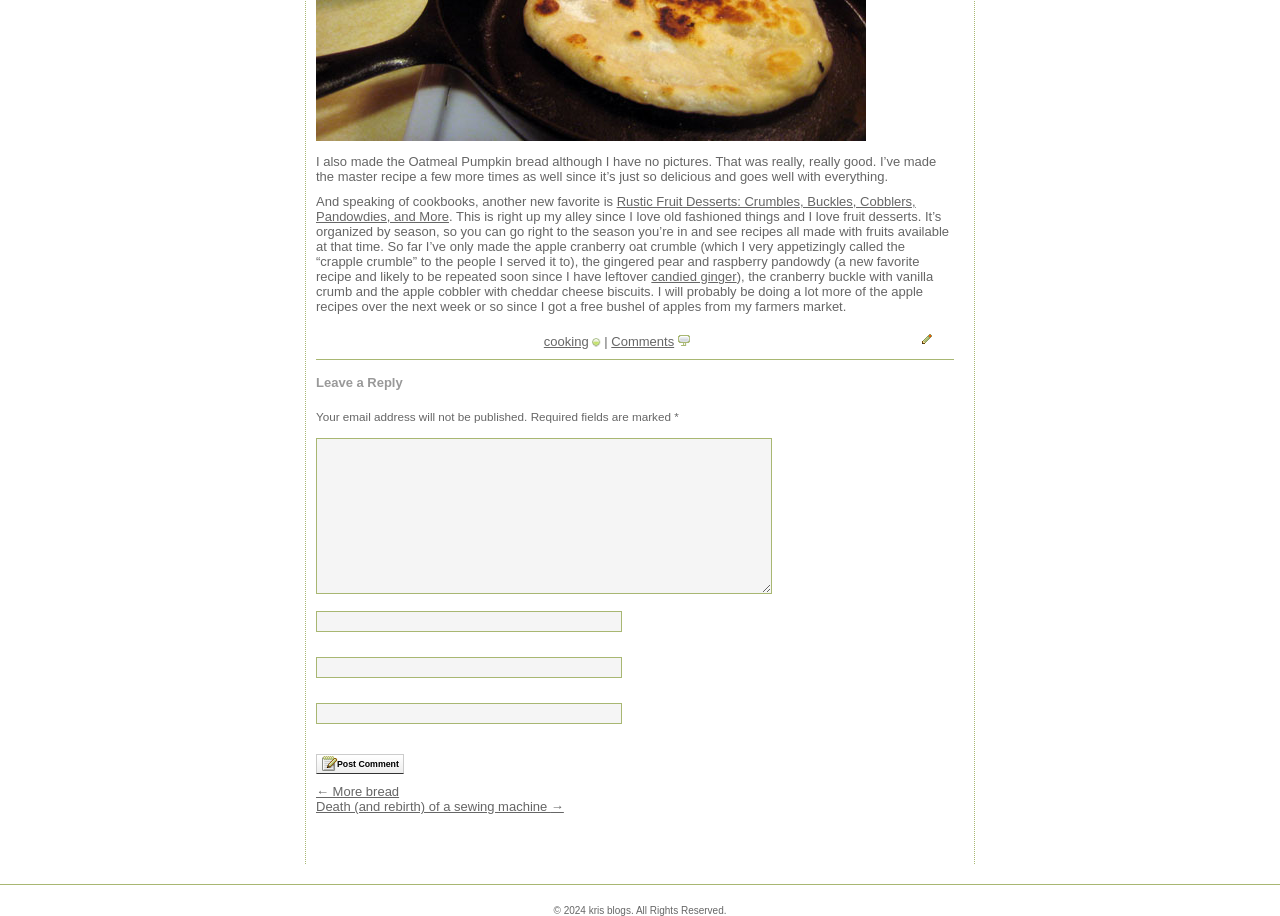Using the provided description: "name="author"", find the bounding box coordinates of the corresponding UI element. The output should be four float numbers between 0 and 1, in the format [left, top, right, bottom].

[0.247, 0.667, 0.486, 0.69]